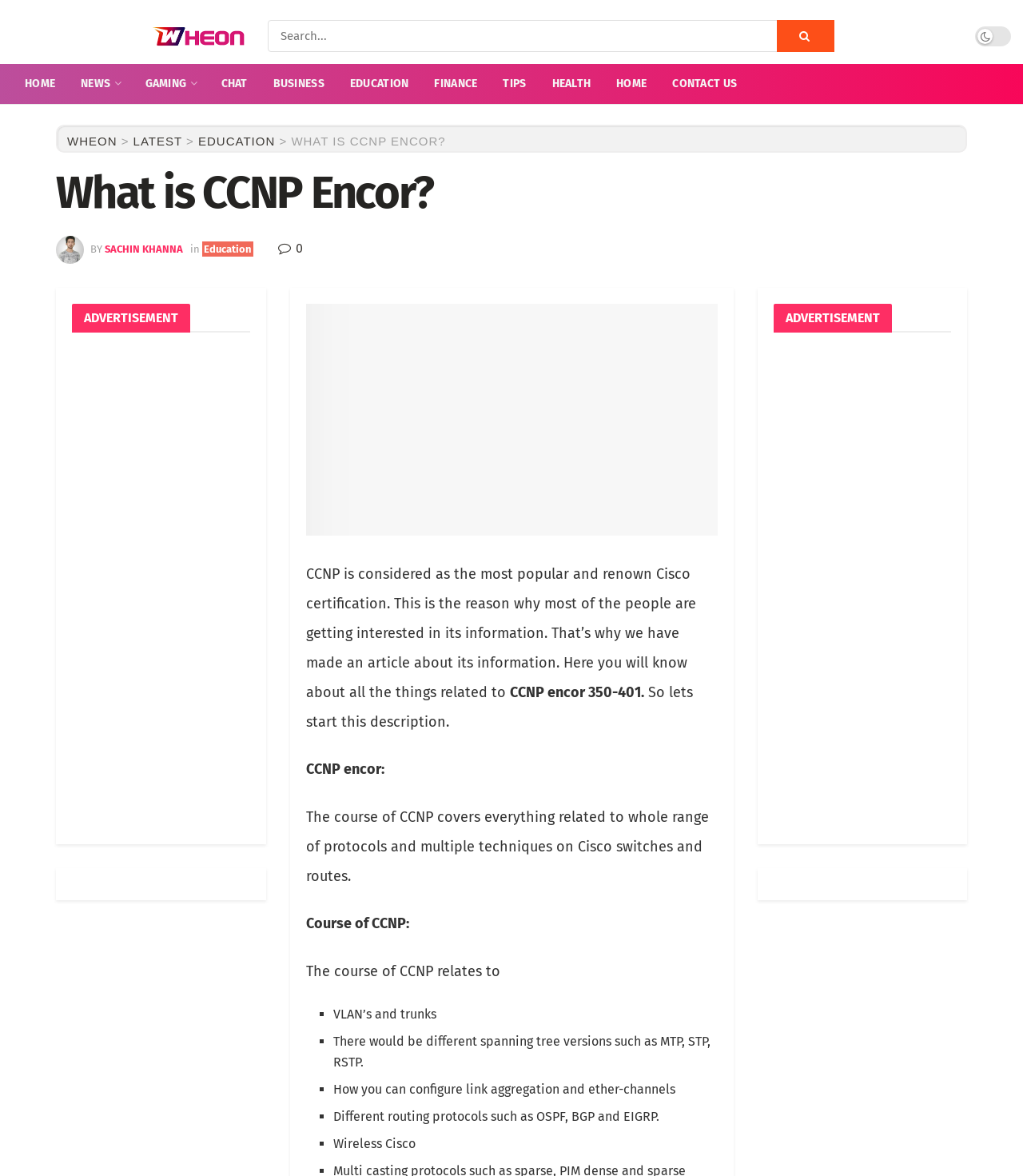Using the element description: "Contact Us", determine the bounding box coordinates for the specified UI element. The coordinates should be four float numbers between 0 and 1, [left, top, right, bottom].

[0.645, 0.054, 0.733, 0.088]